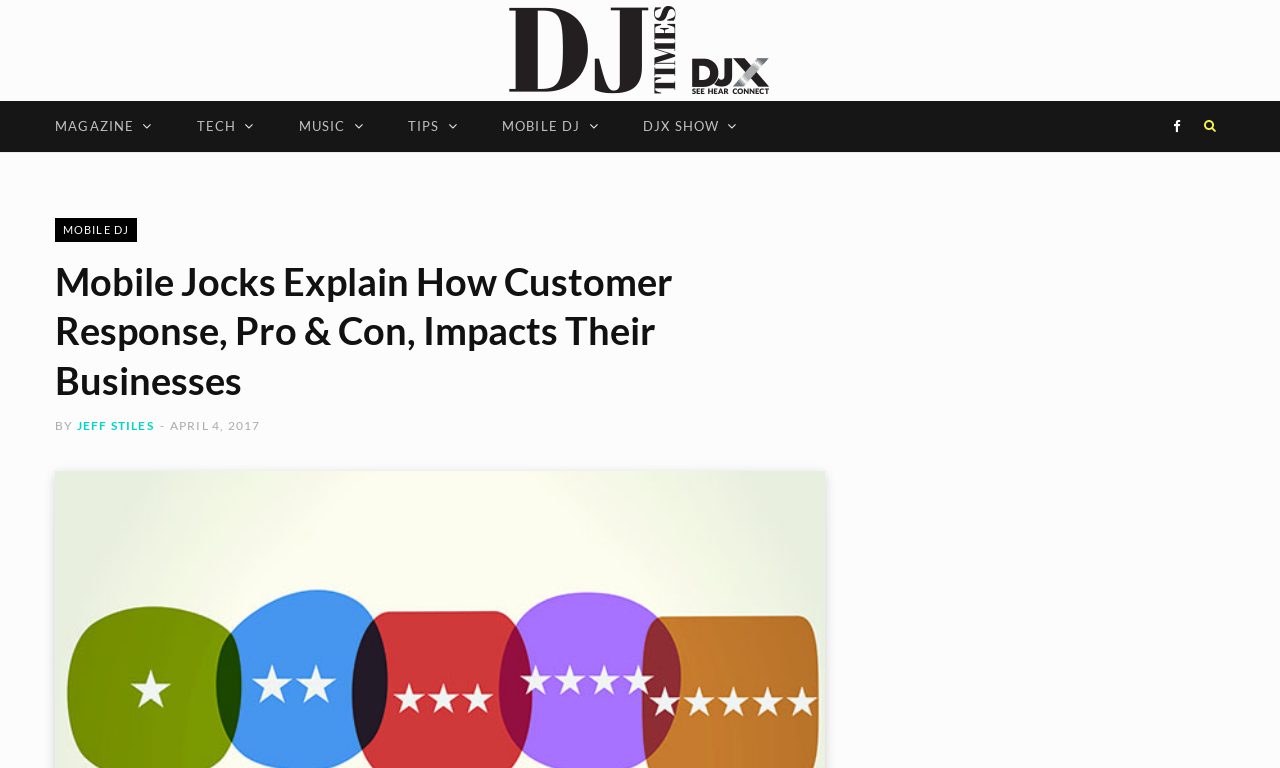How many options are available in the dropdown menu?
Answer with a single word or phrase, using the screenshot for reference.

4